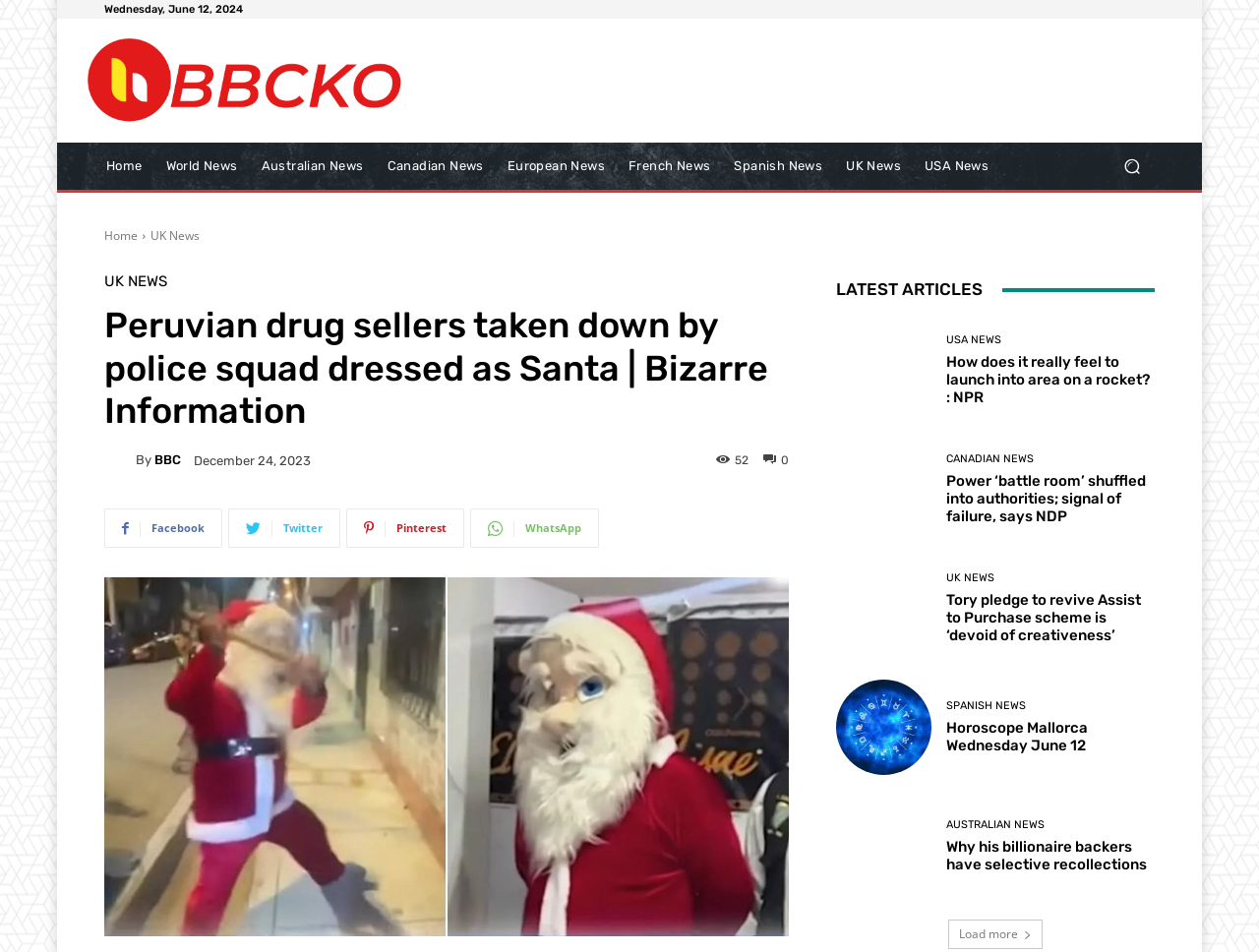Indicate the bounding box coordinates of the element that must be clicked to execute the instruction: "Share on Facebook". The coordinates should be given as four float numbers between 0 and 1, i.e., [left, top, right, bottom].

[0.083, 0.534, 0.177, 0.575]